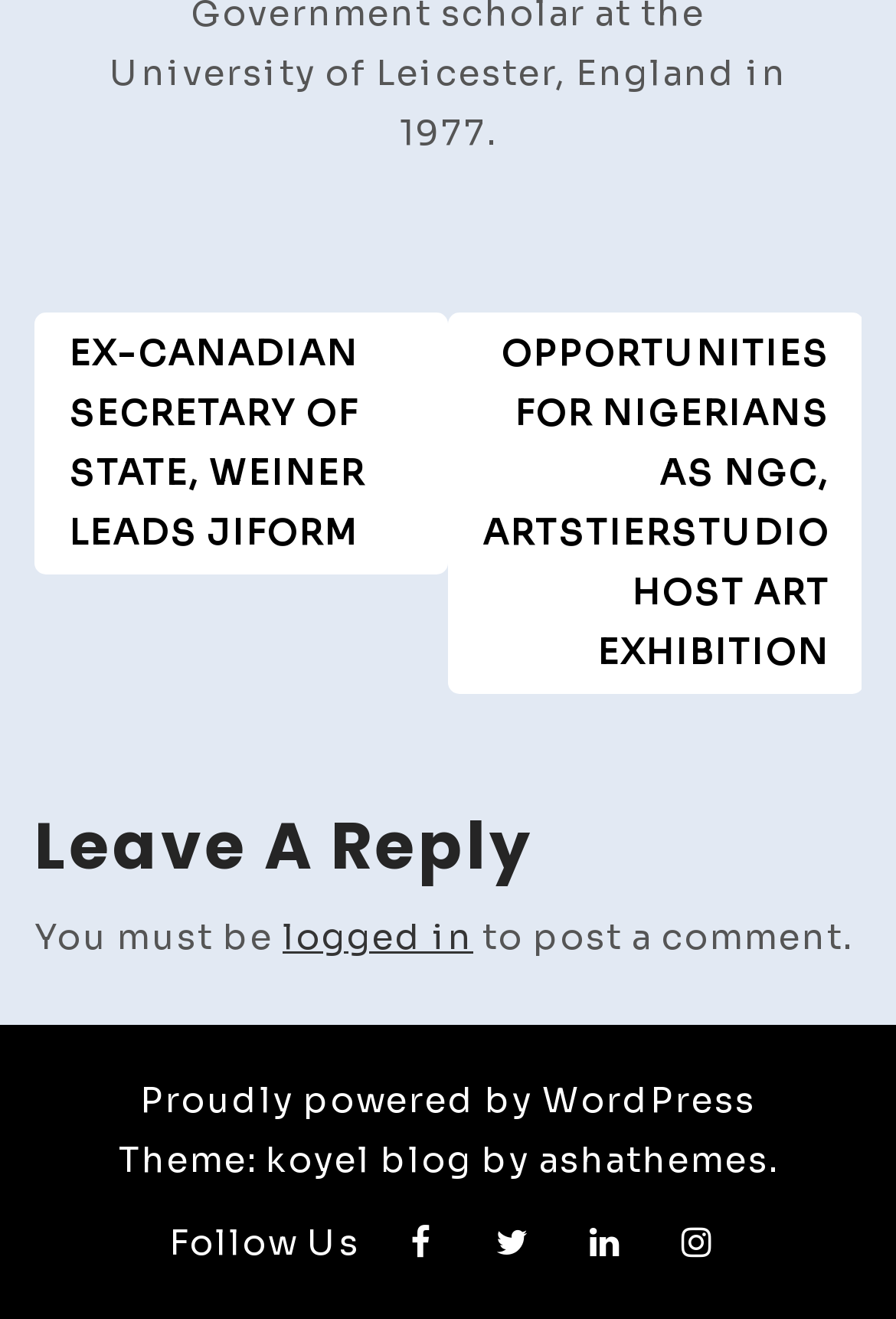Locate the bounding box of the UI element with the following description: "Proudly powered by WordPress".

[0.156, 0.818, 0.844, 0.851]